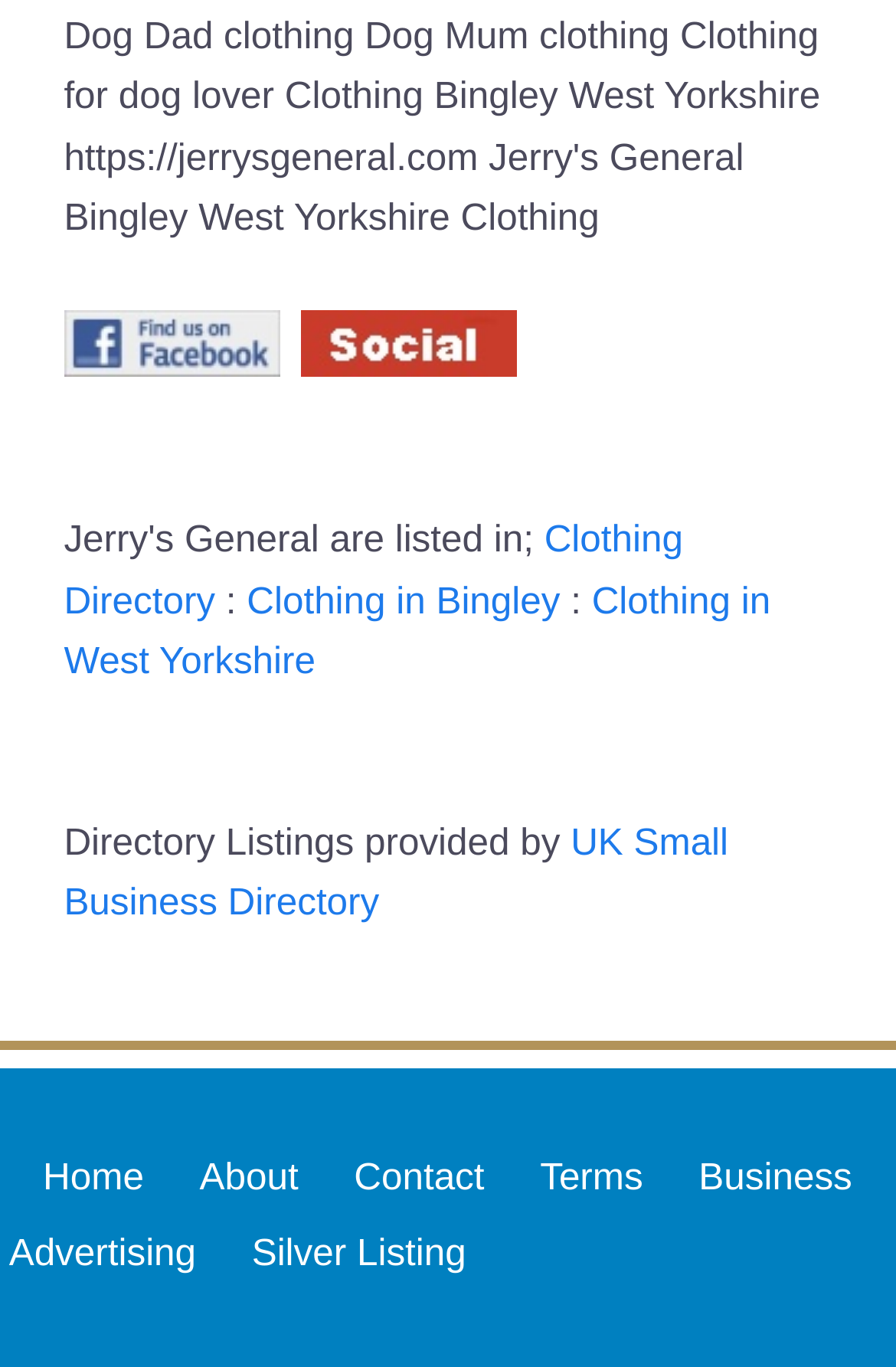What is the name of the business directory?
Craft a detailed and extensive response to the question.

I found the link 'UK Small Business Directory' which is mentioned as the provider of the directory listings.